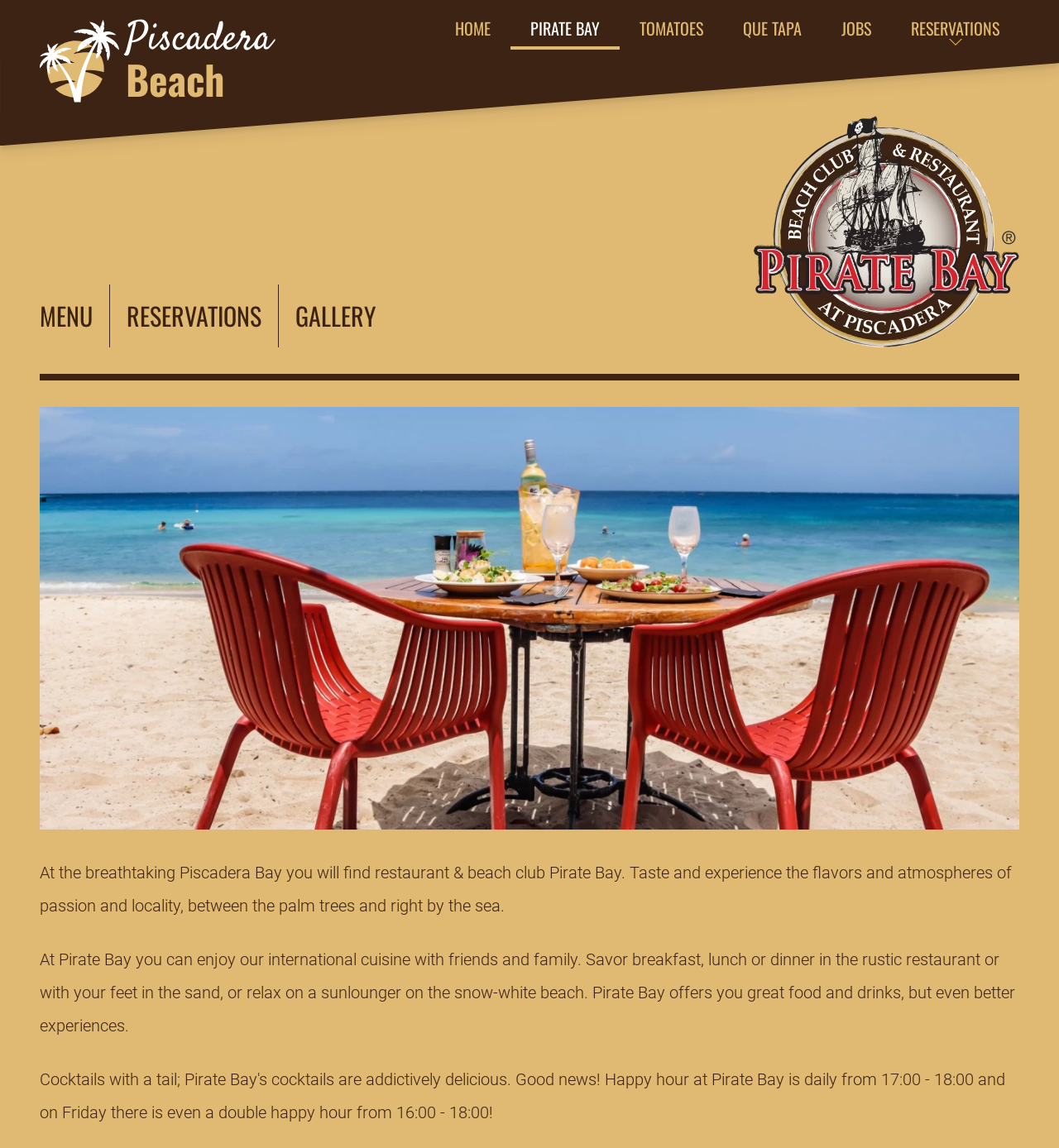How many menu items are in the horizontal menu bar?
Answer the question with a thorough and detailed explanation.

I counted the number of menu items in the horizontal menu bar, which are 'HOME', 'PIRATE BAY', 'TOMATOES', 'QUE TAPA', 'JOBS', and 'RESERVATIONS'.